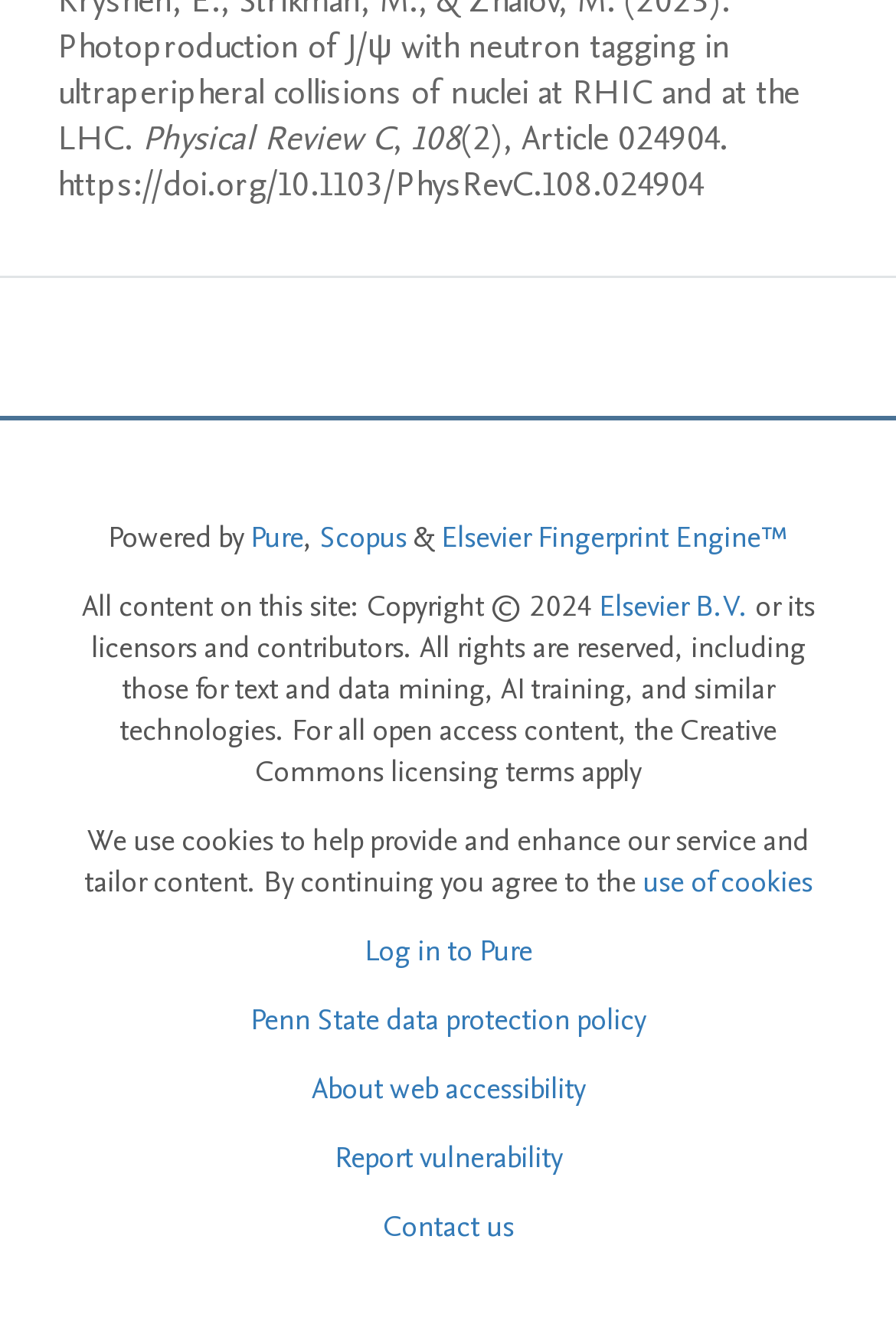What is the volume number of the journal?
Using the details from the image, give an elaborate explanation to answer the question.

The volume number of the journal can be found next to the journal name, which is '108'.